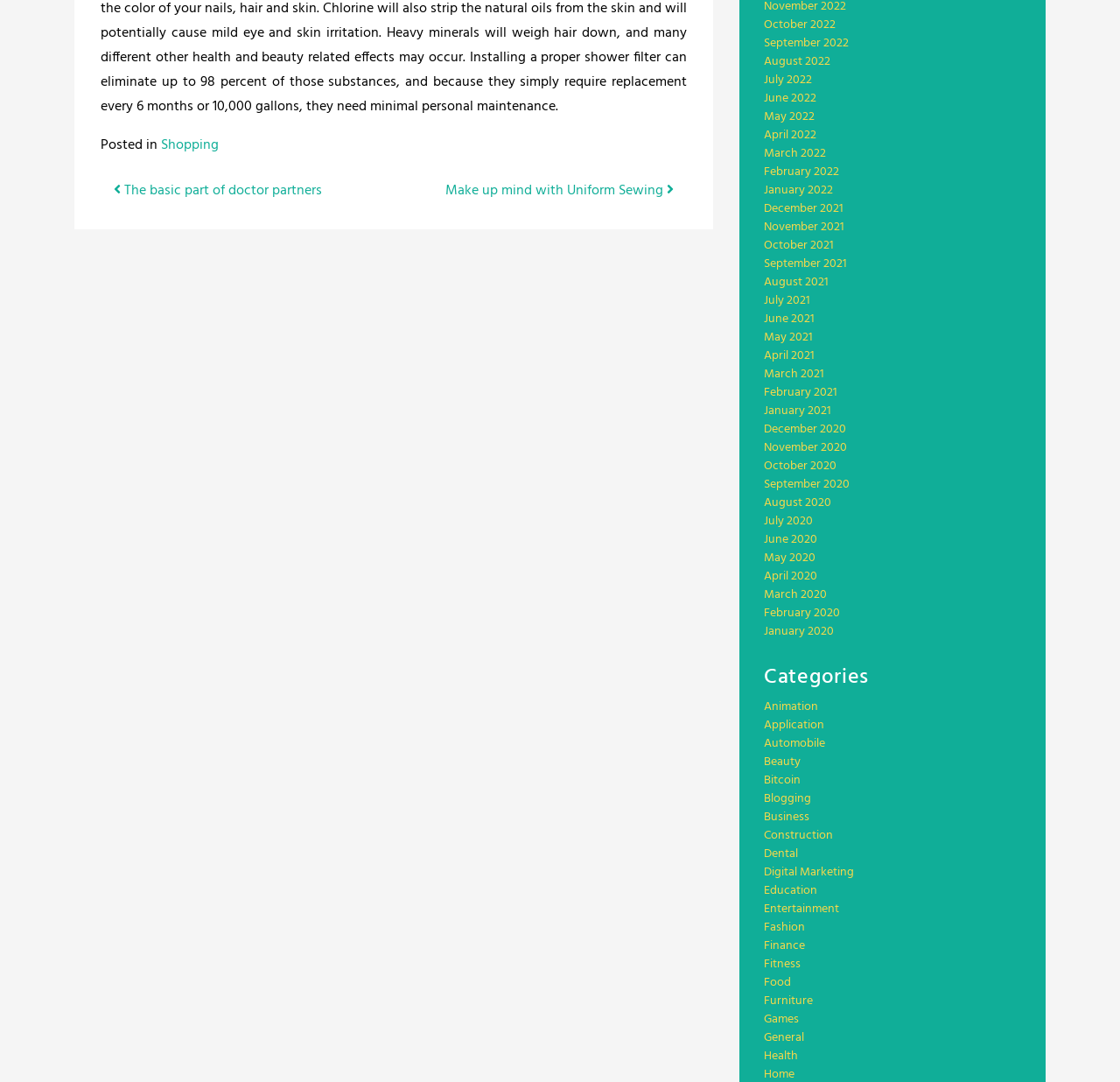Identify the bounding box coordinates of the element to click to follow this instruction: 'Explore the 'Beauty' category'. Ensure the coordinates are four float values between 0 and 1, provided as [left, top, right, bottom].

[0.682, 0.695, 0.715, 0.714]